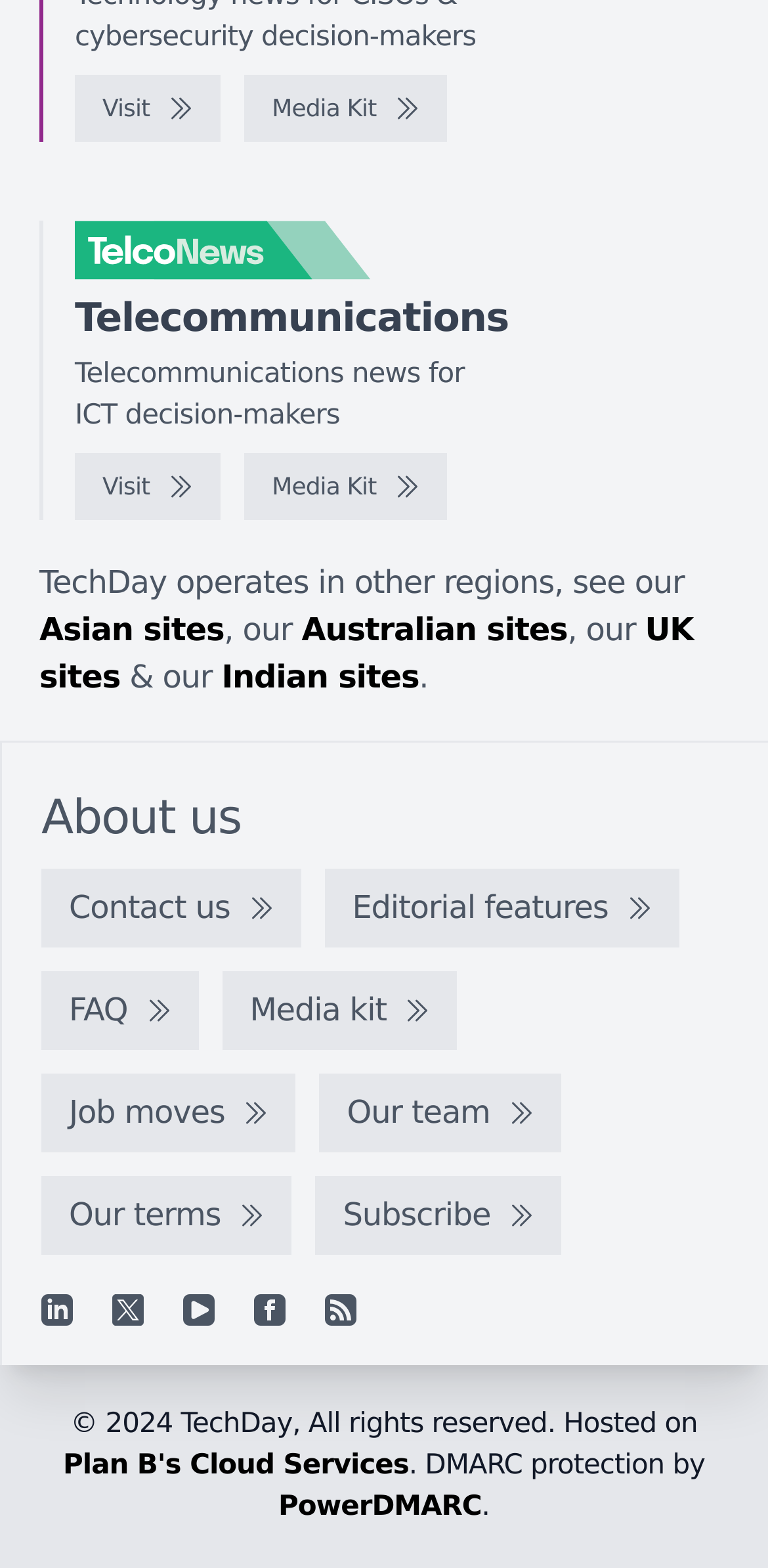Determine the bounding box coordinates of the area to click in order to meet this instruction: "Subscribe to the newsletter".

[0.411, 0.75, 0.731, 0.8]